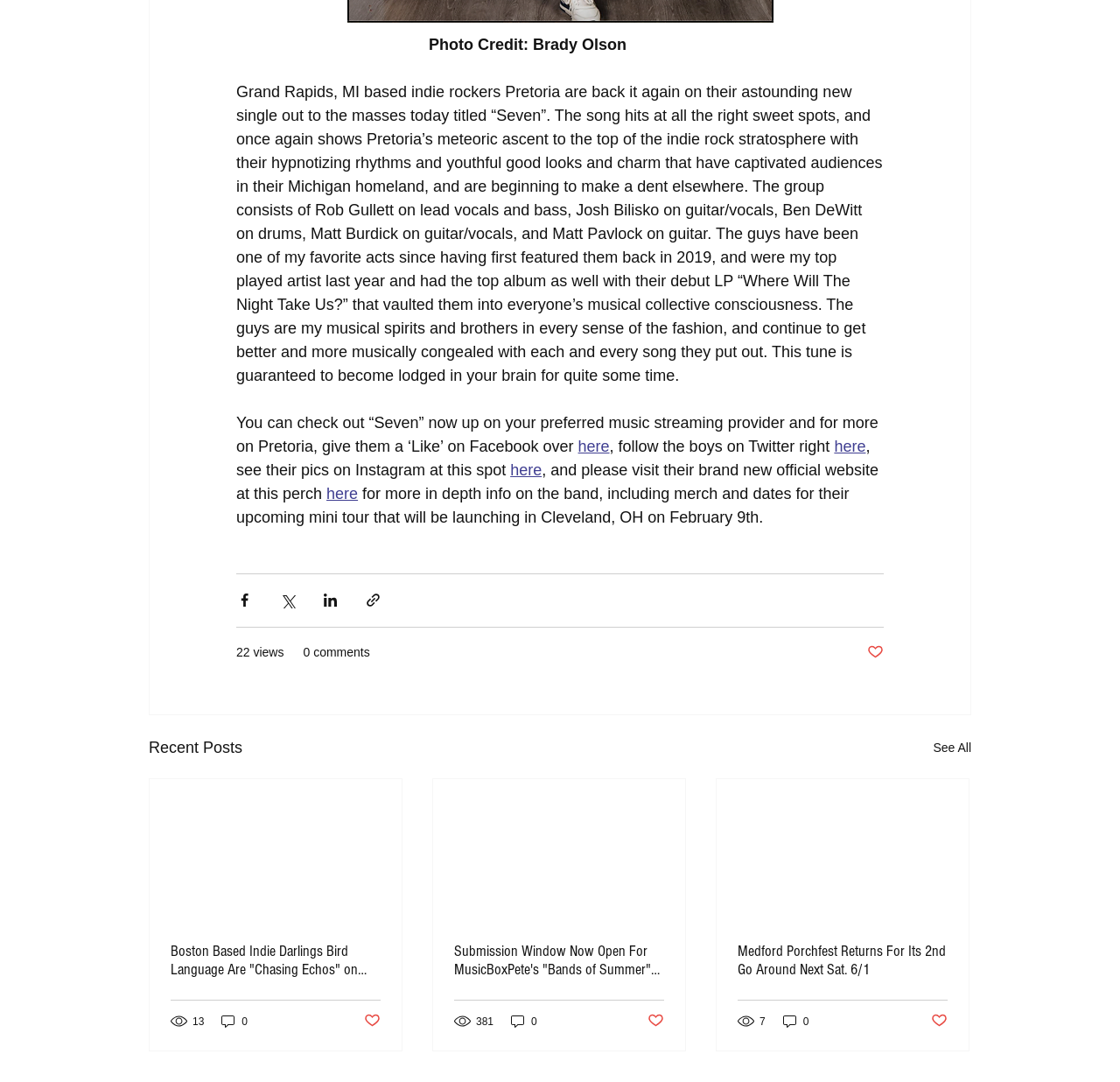What is the title of the new single released by Pretoria?
From the image, provide a succinct answer in one word or a short phrase.

Seven